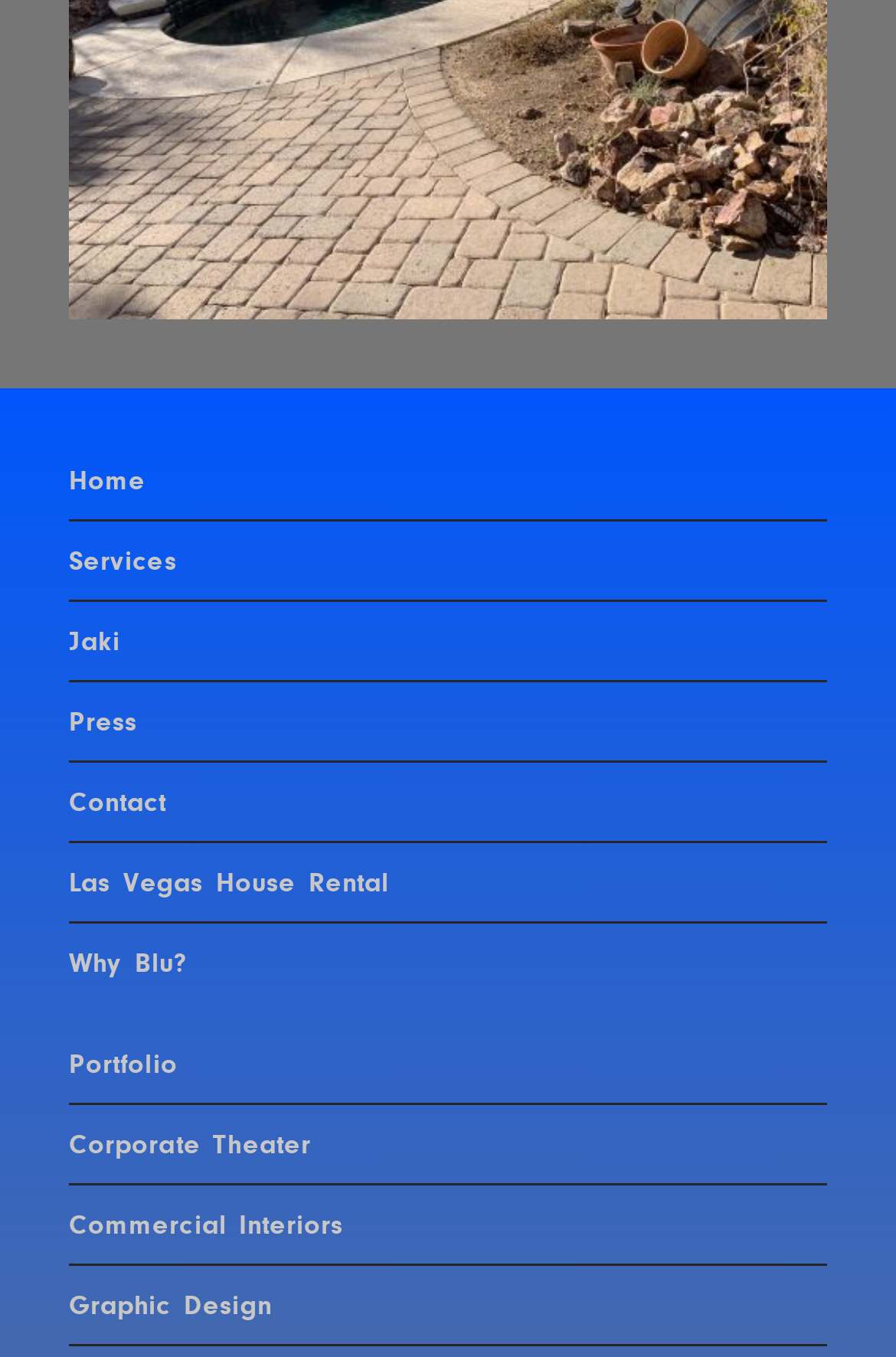Please specify the bounding box coordinates in the format (top-left x, top-left y, bottom-right x, bottom-right y), with all values as floating point numbers between 0 and 1. Identify the bounding box of the UI element described by: Services

[0.077, 0.402, 0.197, 0.425]